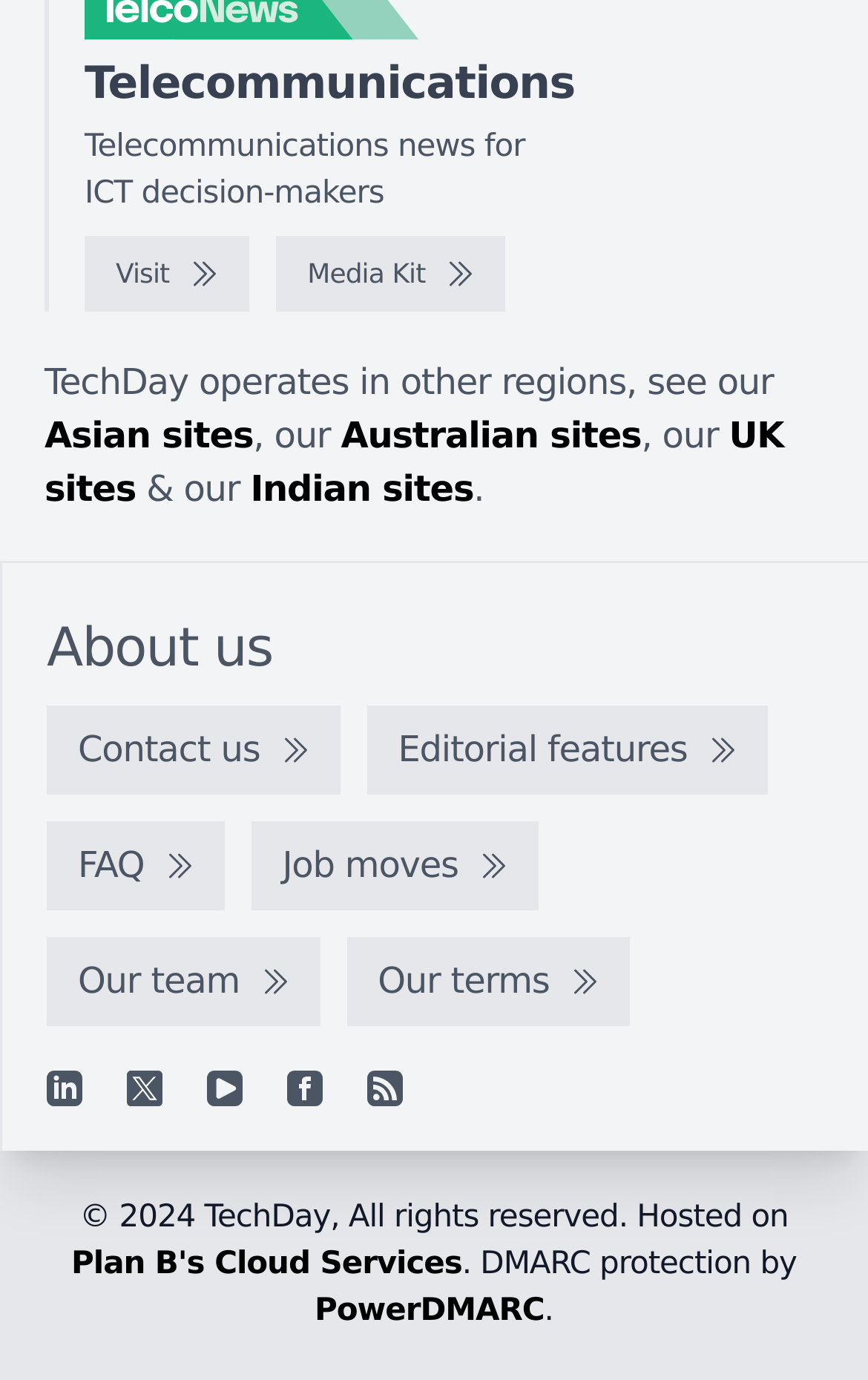Find the bounding box coordinates for the area that must be clicked to perform this action: "Visit the website".

[0.097, 0.172, 0.287, 0.226]